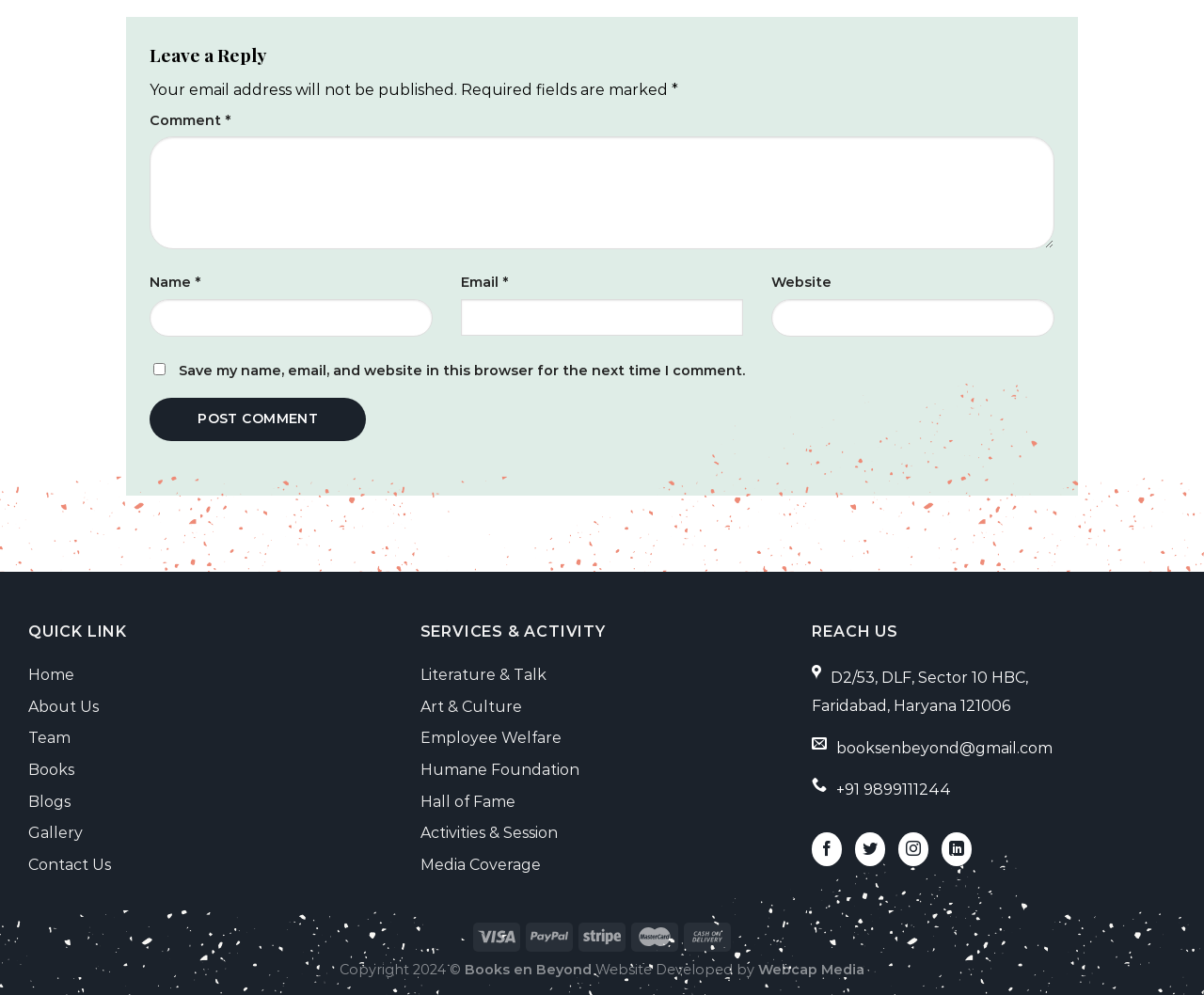Locate the bounding box coordinates of the UI element described by: "Contact Us". Provide the coordinates as four float numbers between 0 and 1, formatted as [left, top, right, bottom].

[0.023, 0.853, 0.092, 0.885]